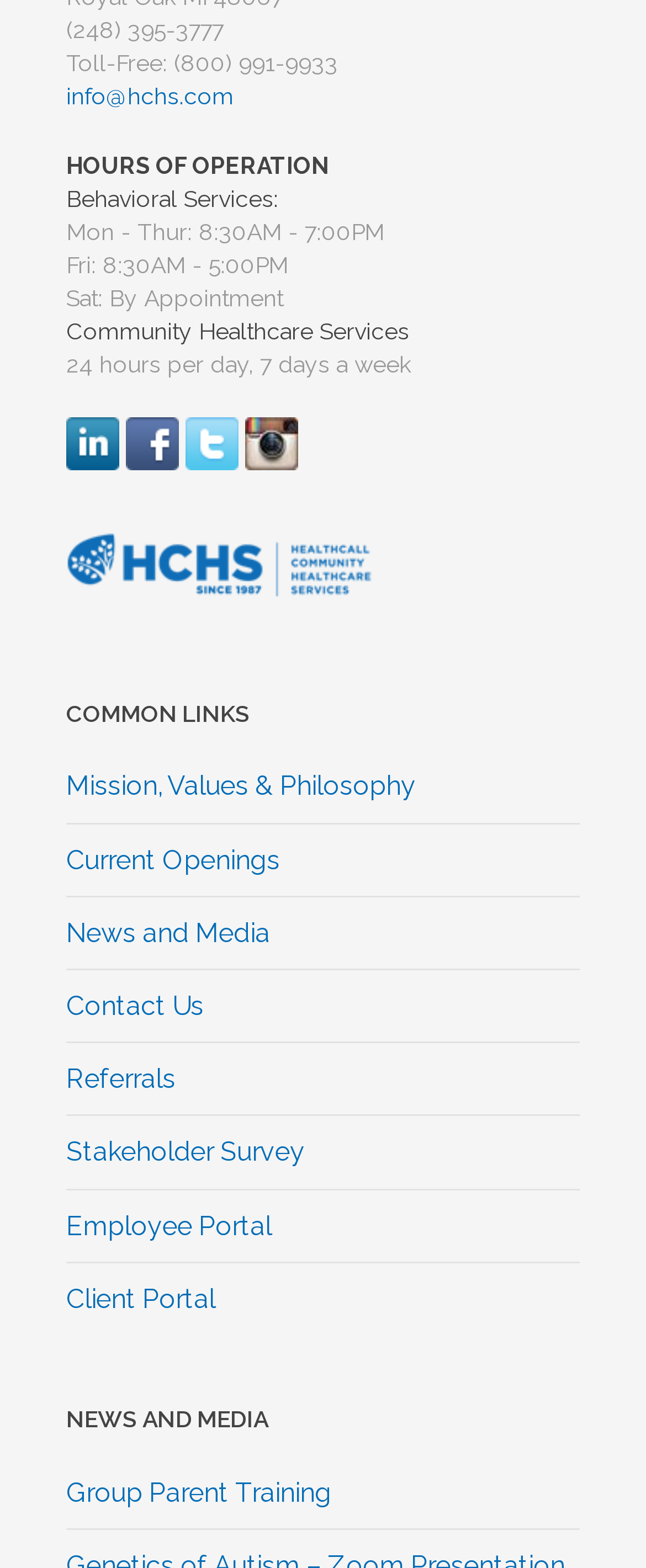Give a concise answer using one word or a phrase to the following question:
What is the name of the organization?

Community Healthcare Services